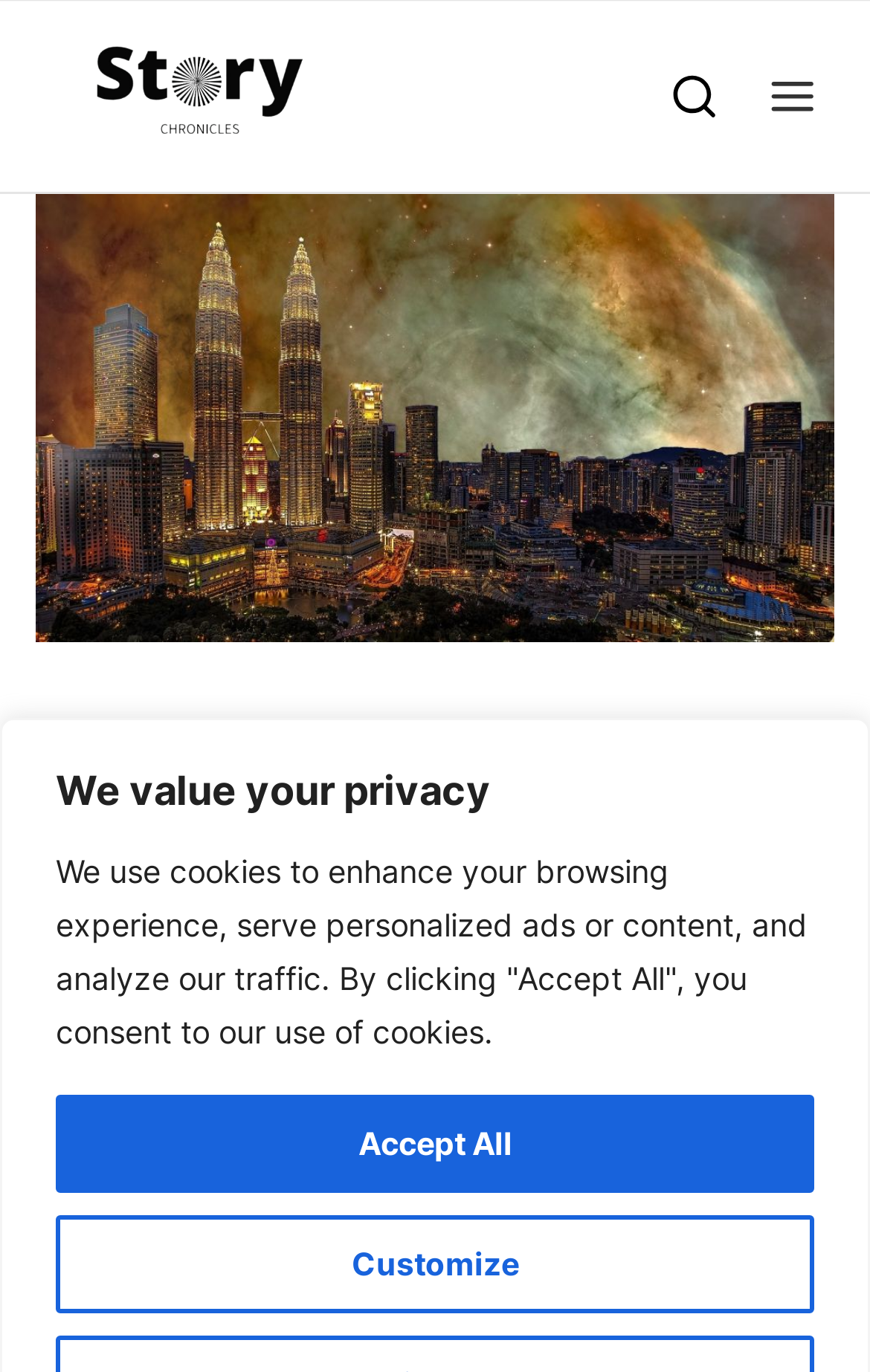Given the description: "Modern History", determine the bounding box coordinates of the UI element. The coordinates should be formatted as four float numbers between 0 and 1, [left, top, right, bottom].

[0.024, 0.541, 0.358, 0.594]